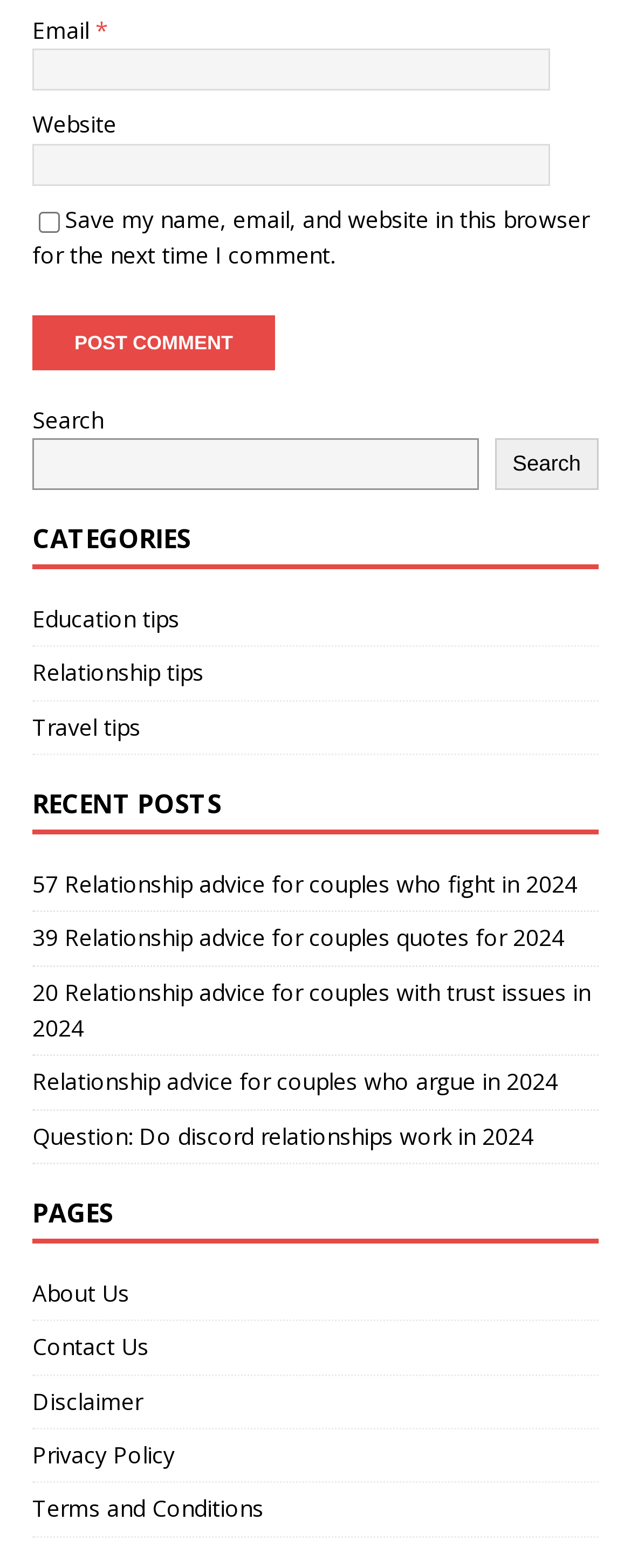Locate the bounding box coordinates of the clickable region necessary to complete the following instruction: "Post a comment". Provide the coordinates in the format of four float numbers between 0 and 1, i.e., [left, top, right, bottom].

[0.051, 0.201, 0.436, 0.236]